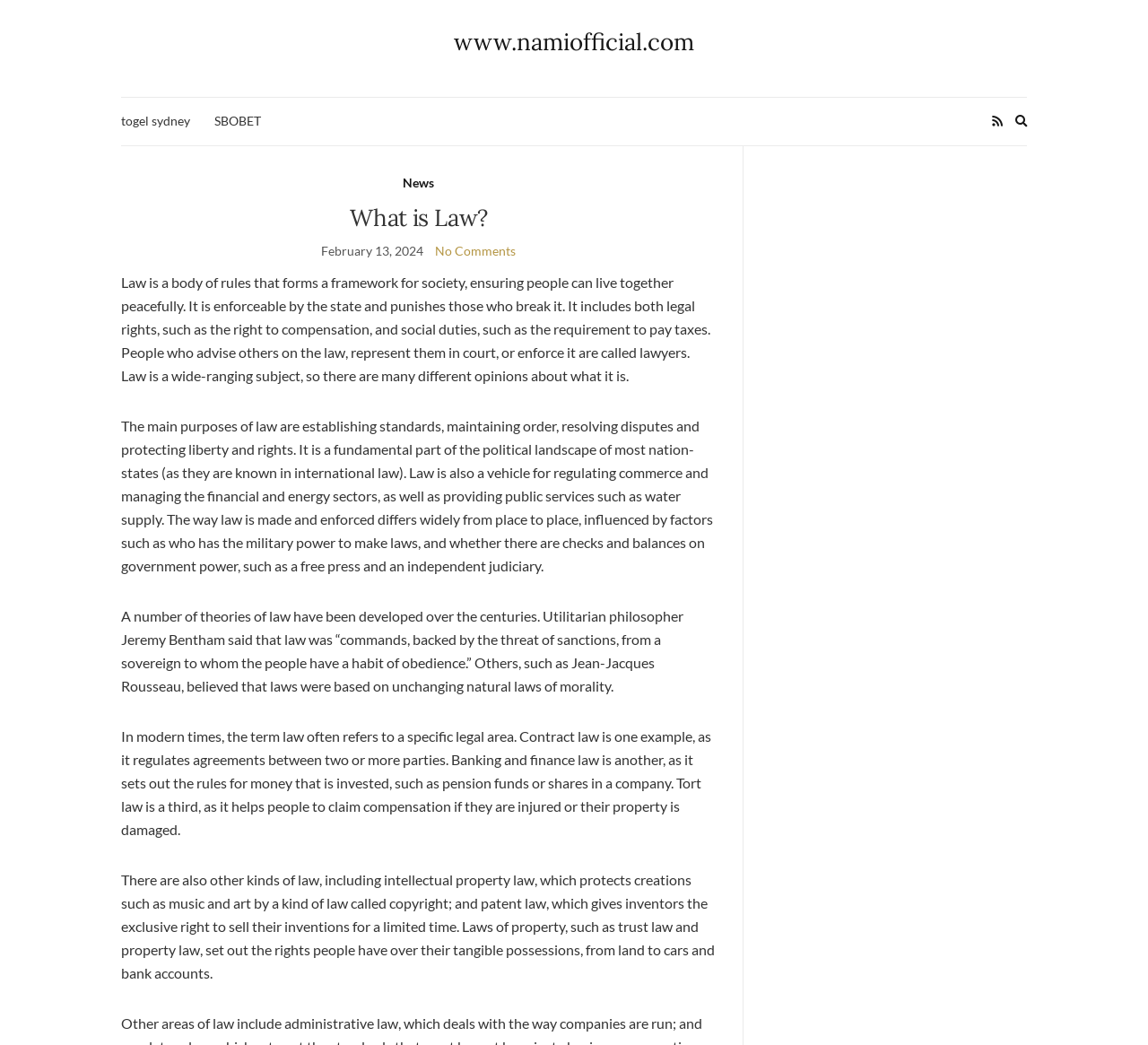With reference to the screenshot, provide a detailed response to the question below:
What is an example of a specific legal area?

The webpage provides several examples of specific legal areas, including contract law, banking and finance law, and tort law. This information is obtained from the StaticText element with the text 'In modern times, the term law often refers to a specific legal area. Contract law is one example, as it regulates agreements between two or more parties.'